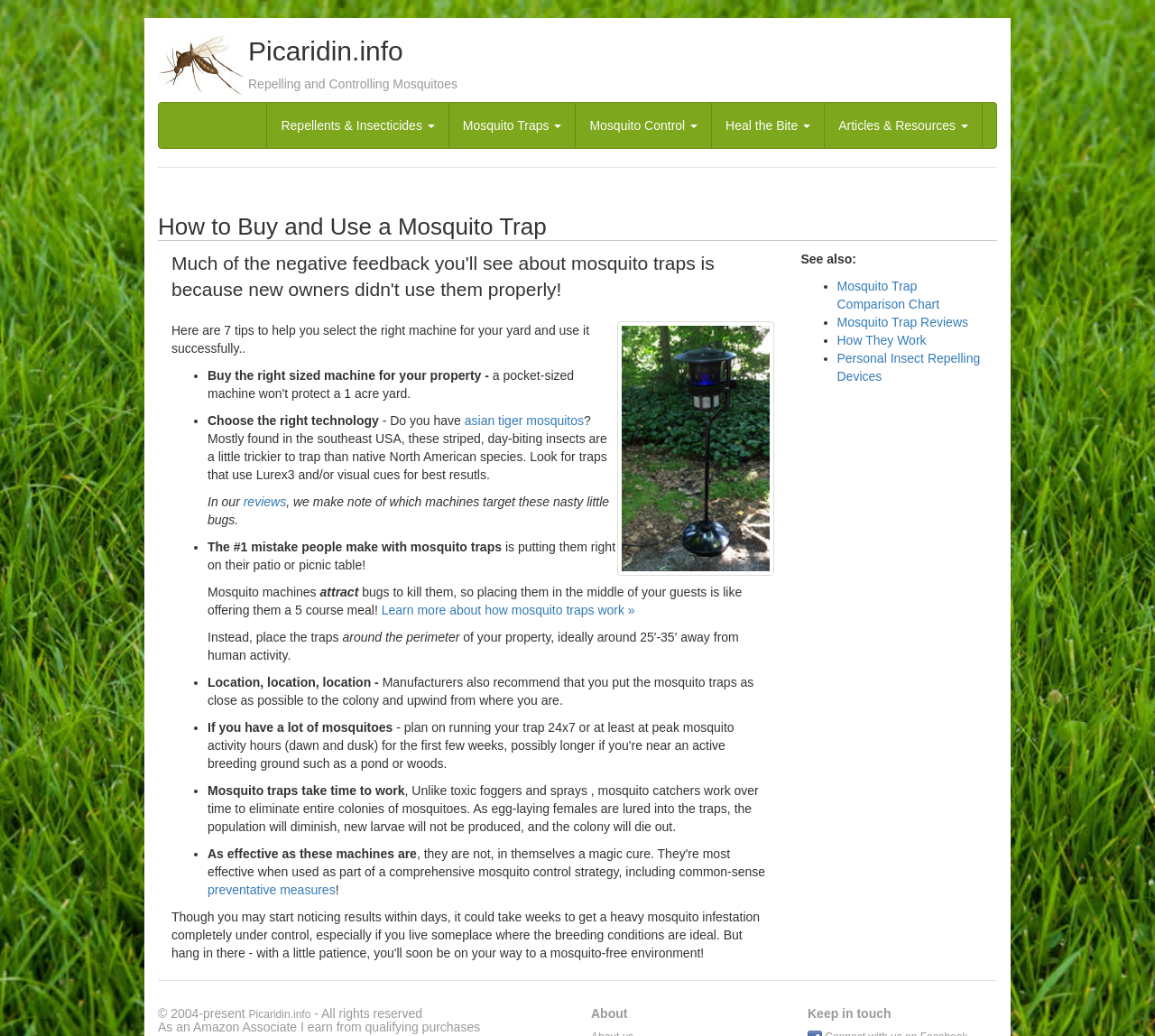Please determine the bounding box coordinates, formatted as (top-left x, top-left y, bottom-right x, bottom-right y), with all values as floating point numbers between 0 and 1. Identify the bounding box of the region described as: Picaridin.info Repelling and Controlling Mosquitoes

[0.137, 0.035, 0.863, 0.088]